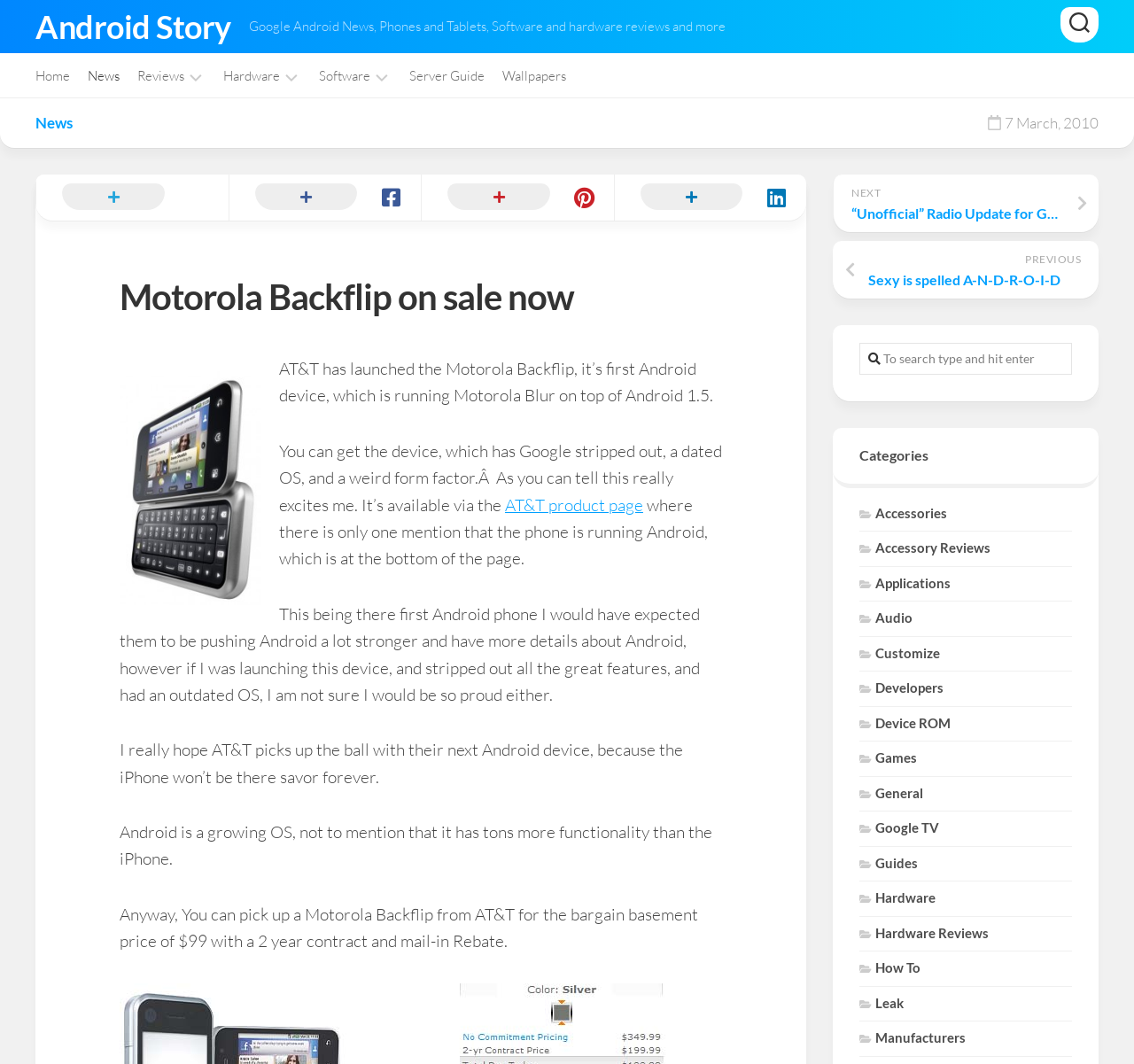Identify the bounding box coordinates for the region to click in order to carry out this instruction: "Get the 'Motorola Backflip' from 'AT&T product page'". Provide the coordinates using four float numbers between 0 and 1, formatted as [left, top, right, bottom].

[0.445, 0.464, 0.567, 0.484]